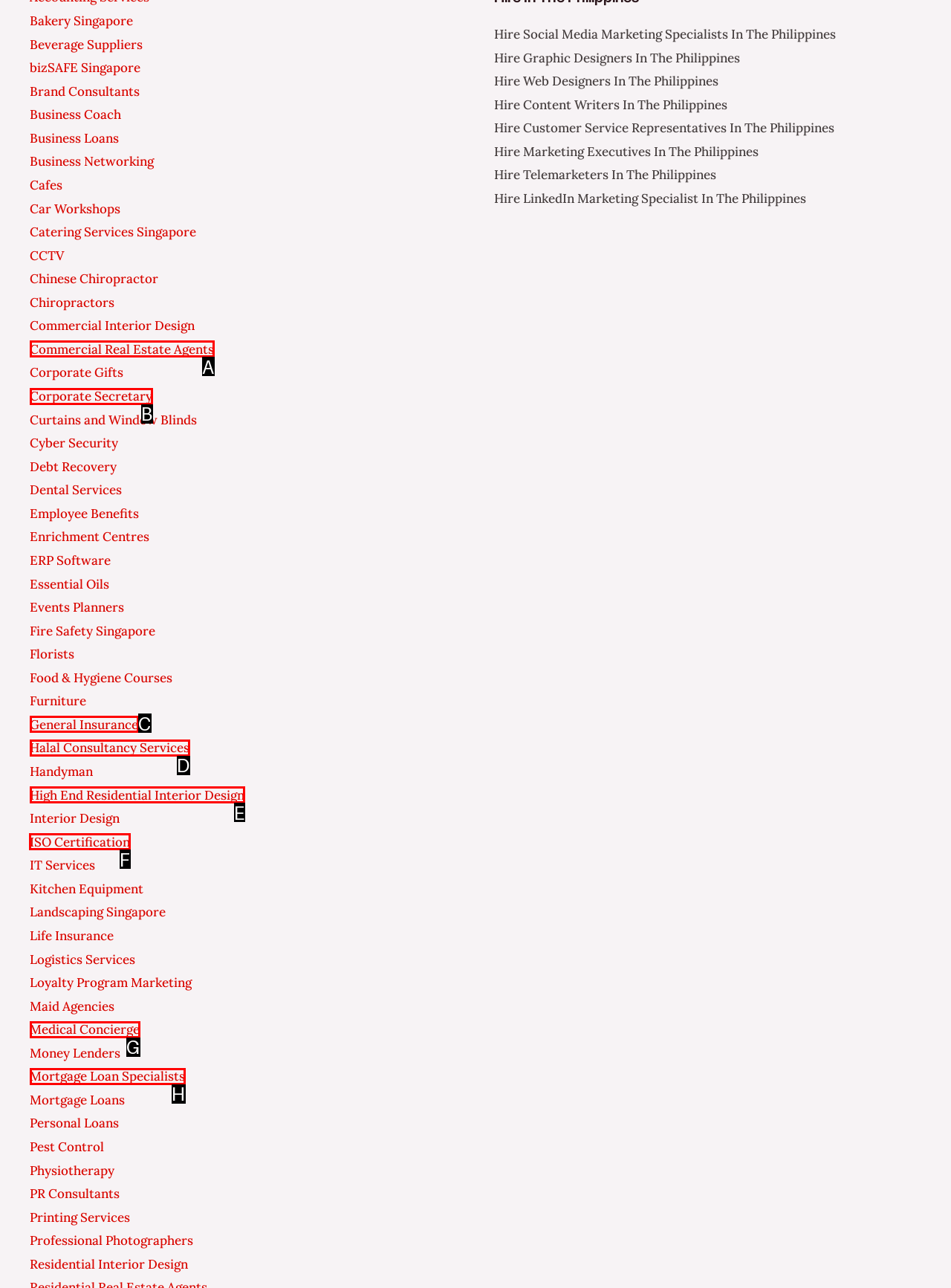Which lettered option should be clicked to achieve the task: Read the 'Benefits of Industrial Roof Substitution' article? Choose from the given choices.

None